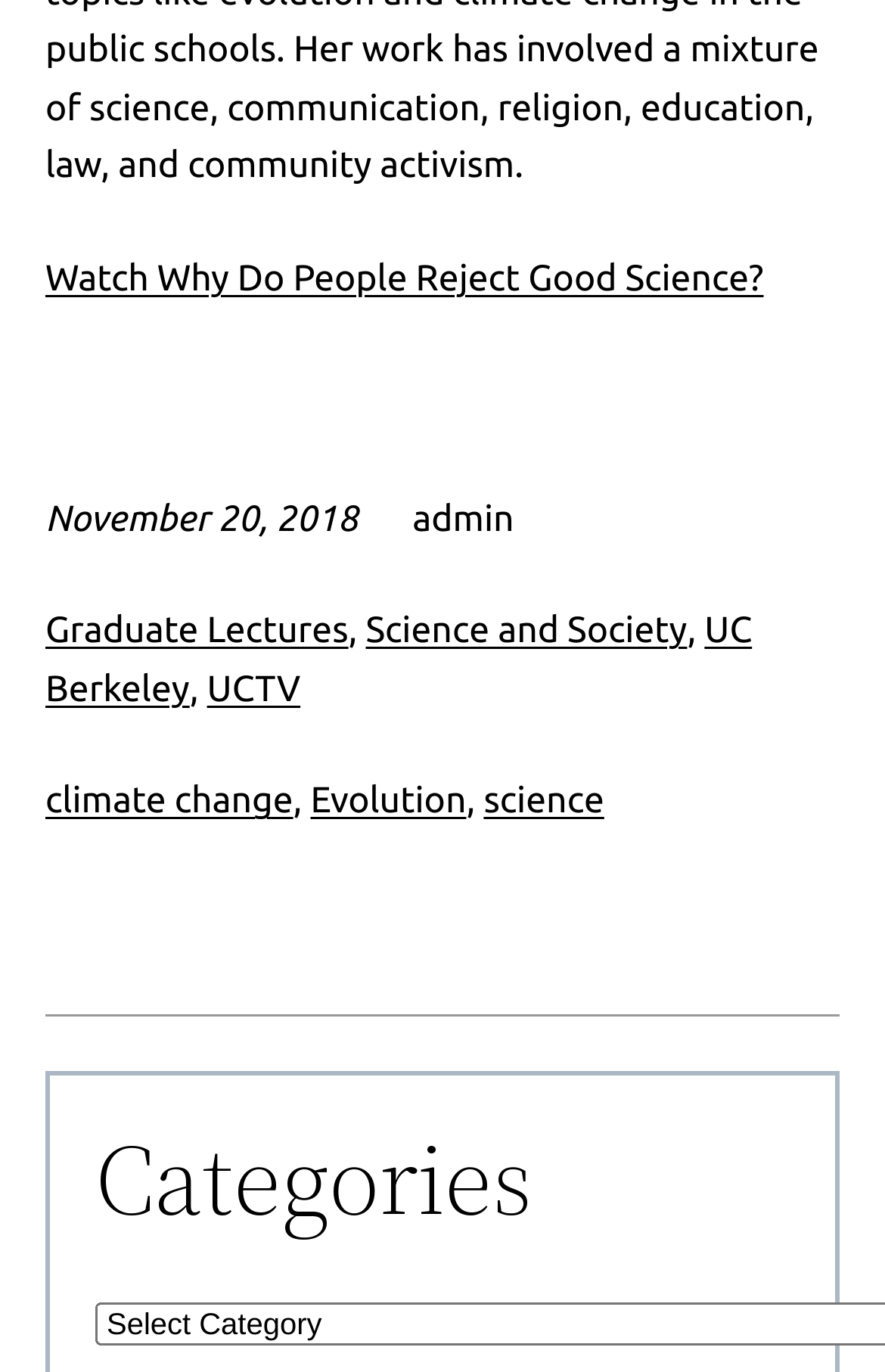Based on the element description "Science and Society", predict the bounding box coordinates of the UI element.

[0.413, 0.445, 0.776, 0.475]